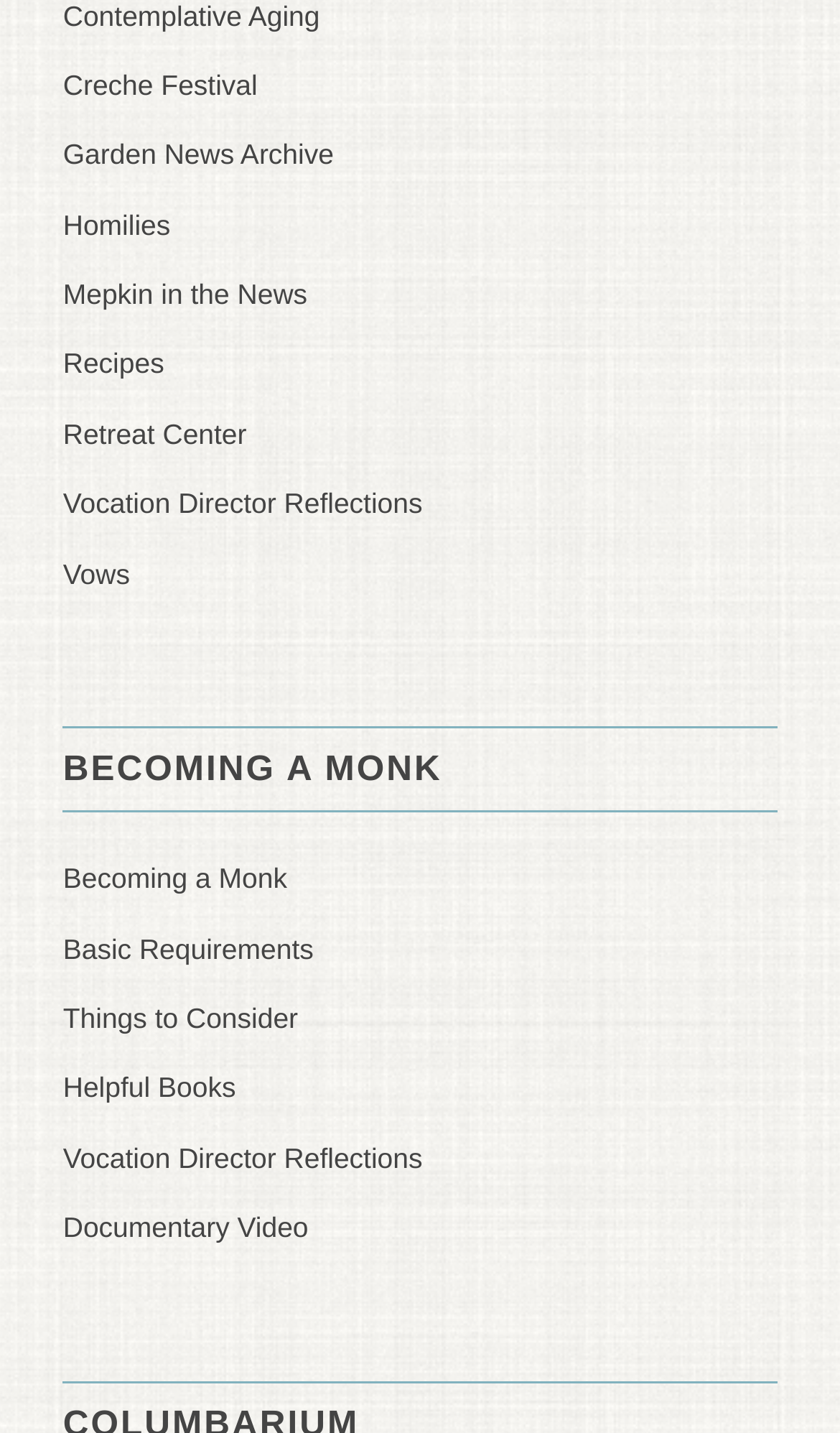What is the last link in the 'Becoming a Monk' section?
Refer to the image and give a detailed answer to the question.

I looked at the links in the 'Becoming a Monk' section and found that the last link is 'Documentary Video'.